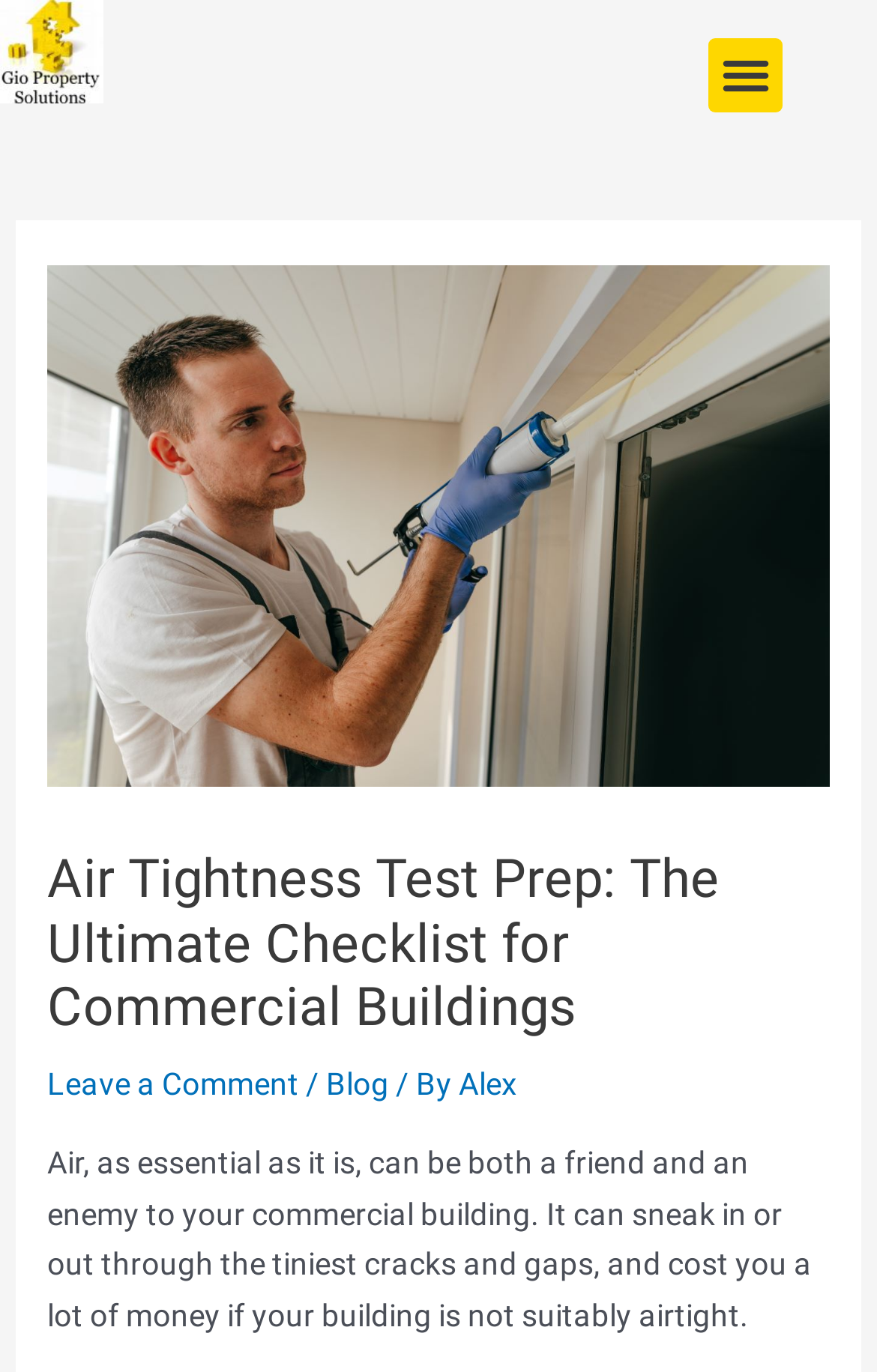What is the main topic of the blog post?
Please provide a detailed answer to the question.

The heading 'Air Tightness Test Prep: The Ultimate Checklist for Commercial Buildings' suggests that the main topic of the blog post is preparing for air tightness testing in commercial buildings.